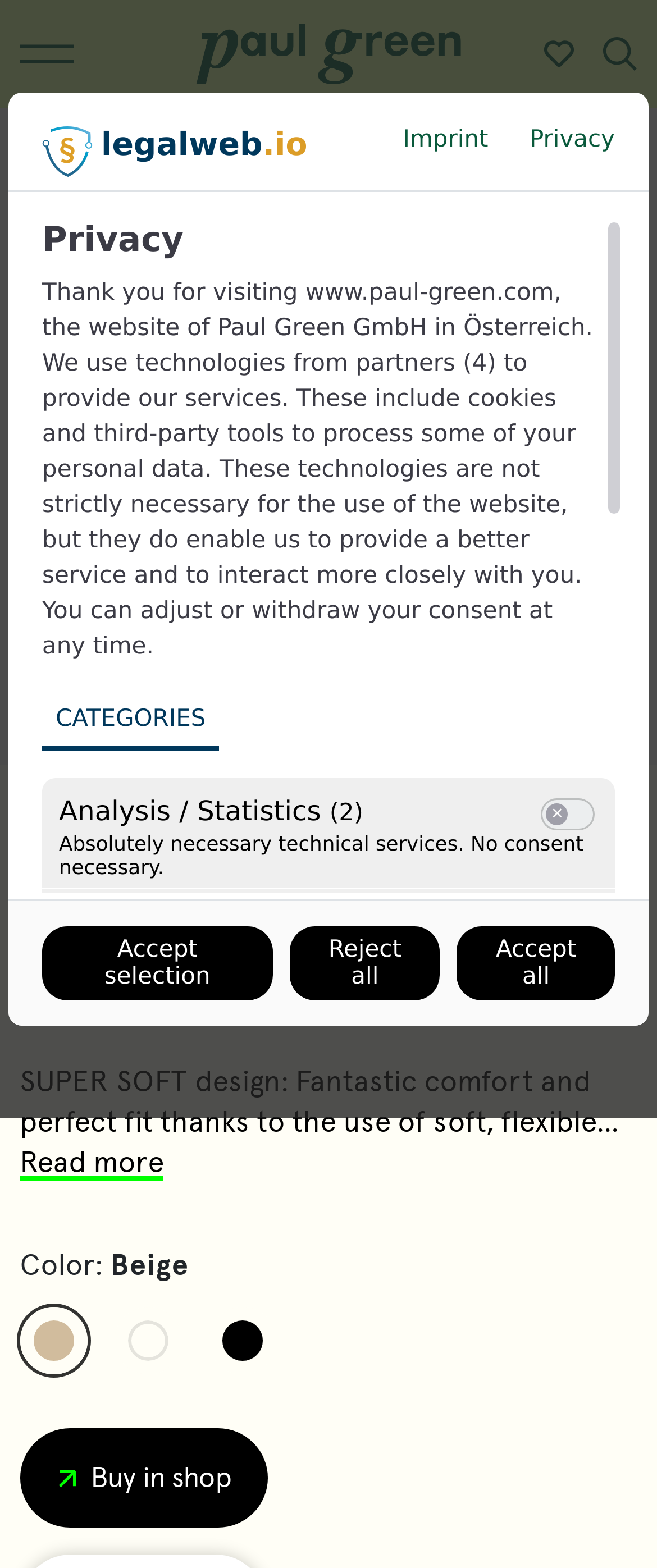Offer a meticulous description of the webpage's structure and content.

This webpage is about a specific product, the "SUPER SOFT high-top Pauls in beige" from Paul Green. At the top left corner, there is a button to show the menu, accompanied by an image. Next to it, there is a button to close the menu. Below these buttons, there are two lists: "Shoes" and "Magazine". The "Shoes" list contains links to different types of shoes, such as "All Shoes", "Sneakers", "Sandals", and more. The "Magazine" list contains links to various articles, including "All articles", "Summer nights", "Summer vacation", and more.

In the top center of the page, there is a link to the Paul Green logo, accompanied by an image. To the right of the logo, there are three links: "Bookmarks", a search link, and another link with an image.

The main content of the page is about the product, with a large product image taking up most of the width of the page. Below the image, there is a heading "SUPER SOFT Pauls" and a product description "5283-014". The description explains that the product has a "SUPER SOFT design" that provides "fantastic comfort and perfect fit" thanks to the use of "soft, flexible materials".

Below the description, there are links to read more about the product and to select different colors, including beige, white, and black. There is also a link to buy the product in a shop, which opens in a new tab.

At the bottom of the page, there is a section about privacy settings, with a link to the imprint and privacy policy. There is also a scrollable content area that explains how the website uses technologies from partners to provide services, including cookies and third-party tools to process personal data. The user can adjust or withdraw their consent at any time.